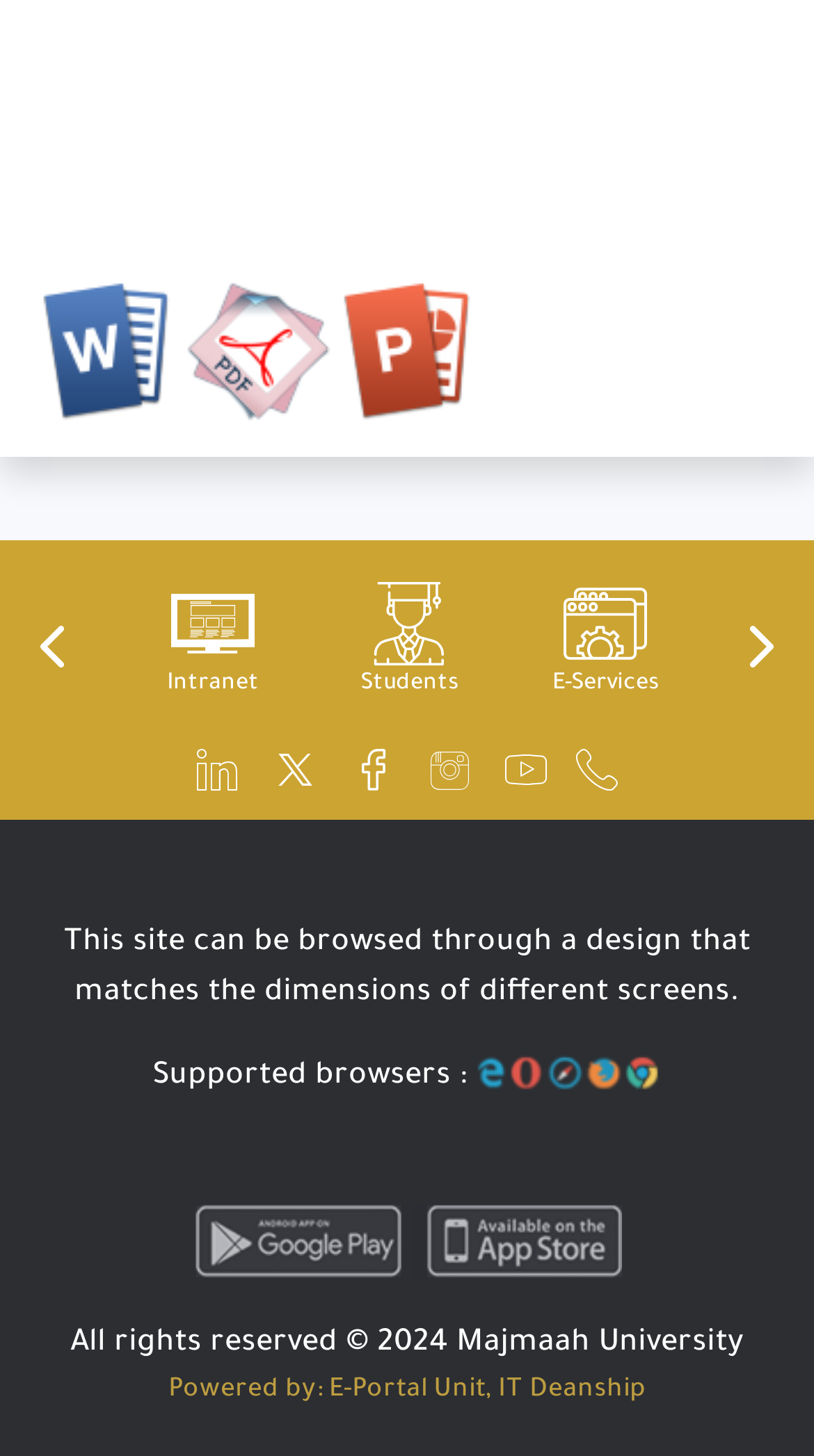How many social media links are available?
Use the image to answer the question with a single word or phrase.

5